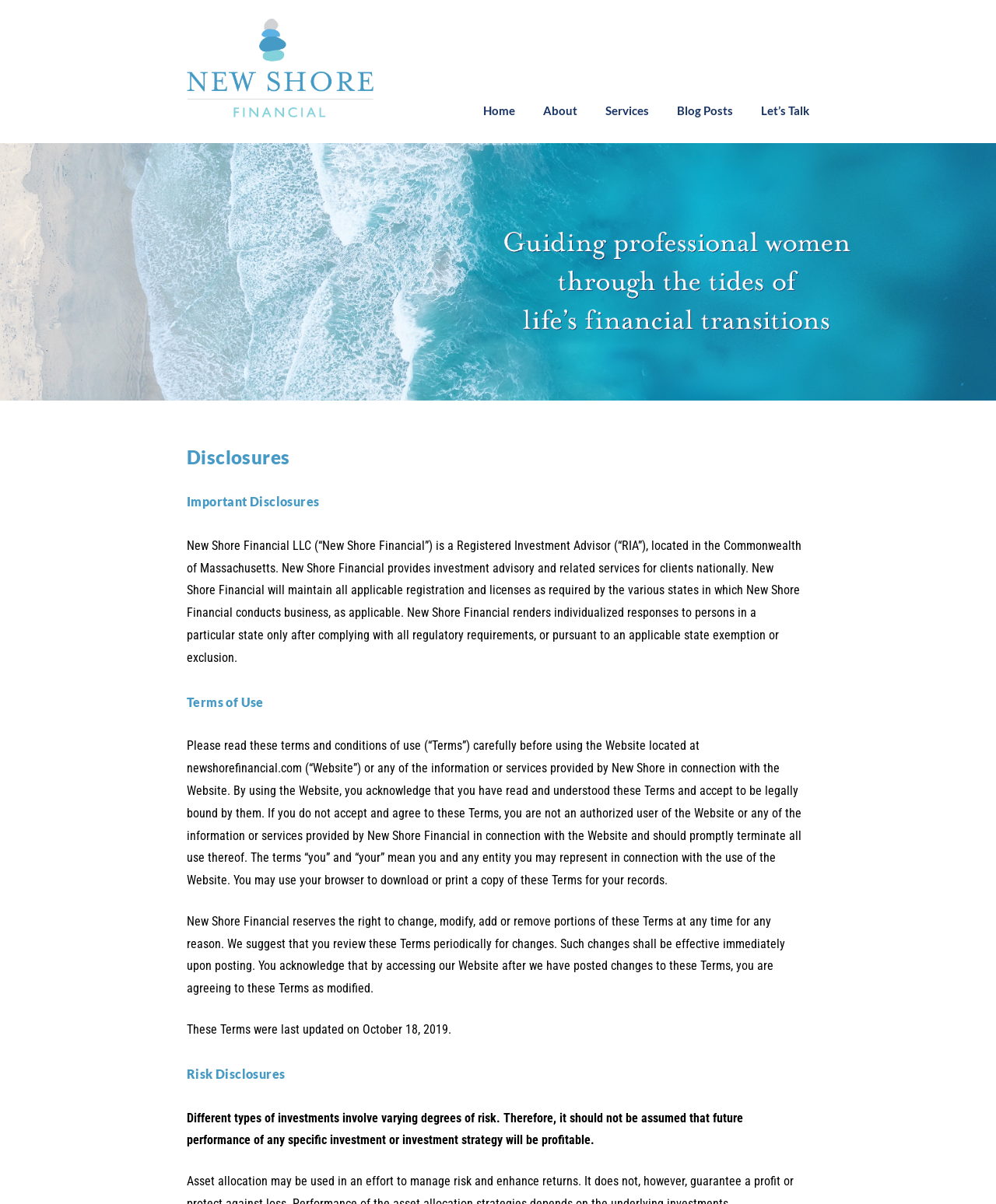Can you determine the bounding box coordinates of the area that needs to be clicked to fulfill the following instruction: "Click on the 'About' link"?

[0.545, 0.086, 0.58, 0.099]